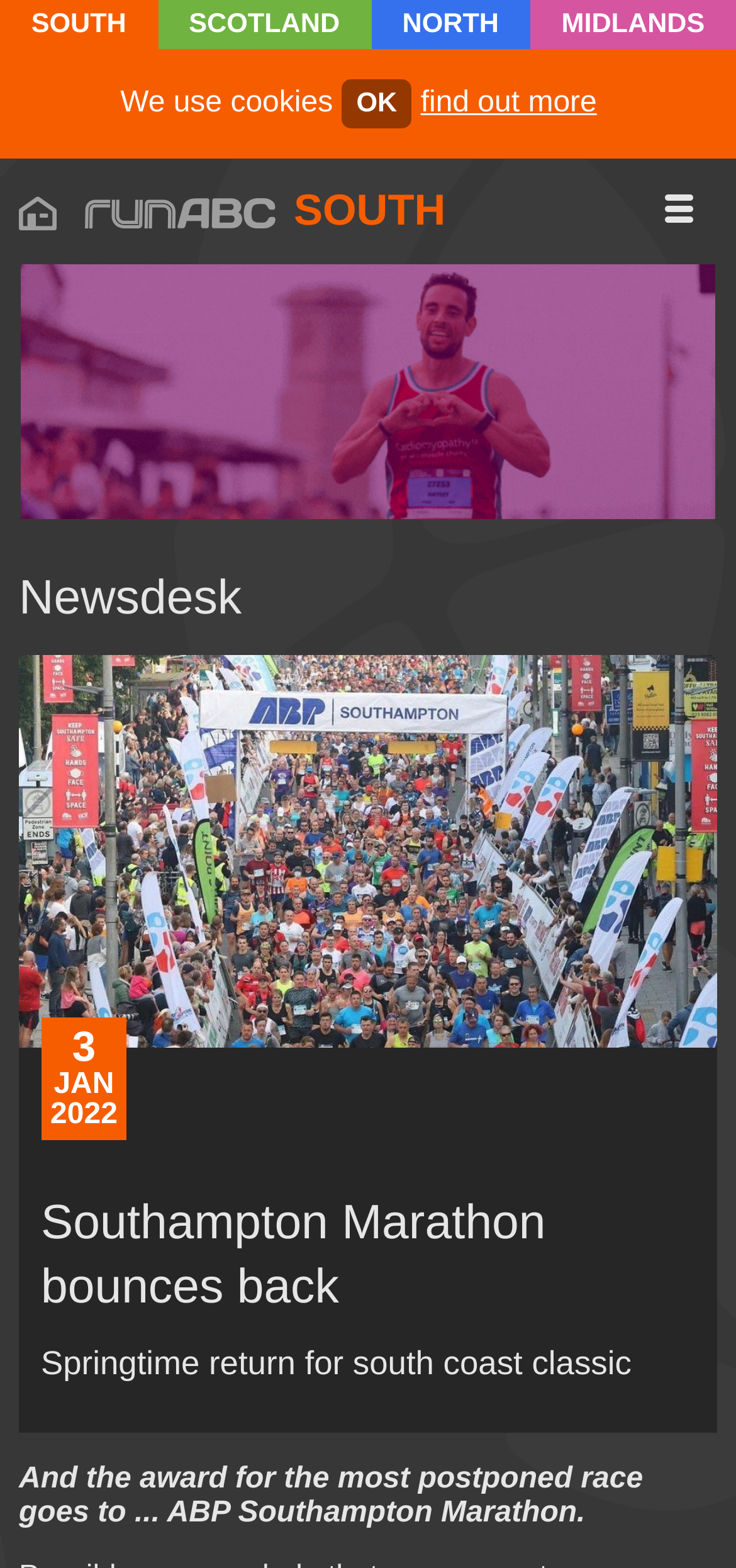Can you show the bounding box coordinates of the region to click on to complete the task described in the instruction: "Explore Southampton Marathon bounces back"?

[0.056, 0.761, 0.944, 0.841]